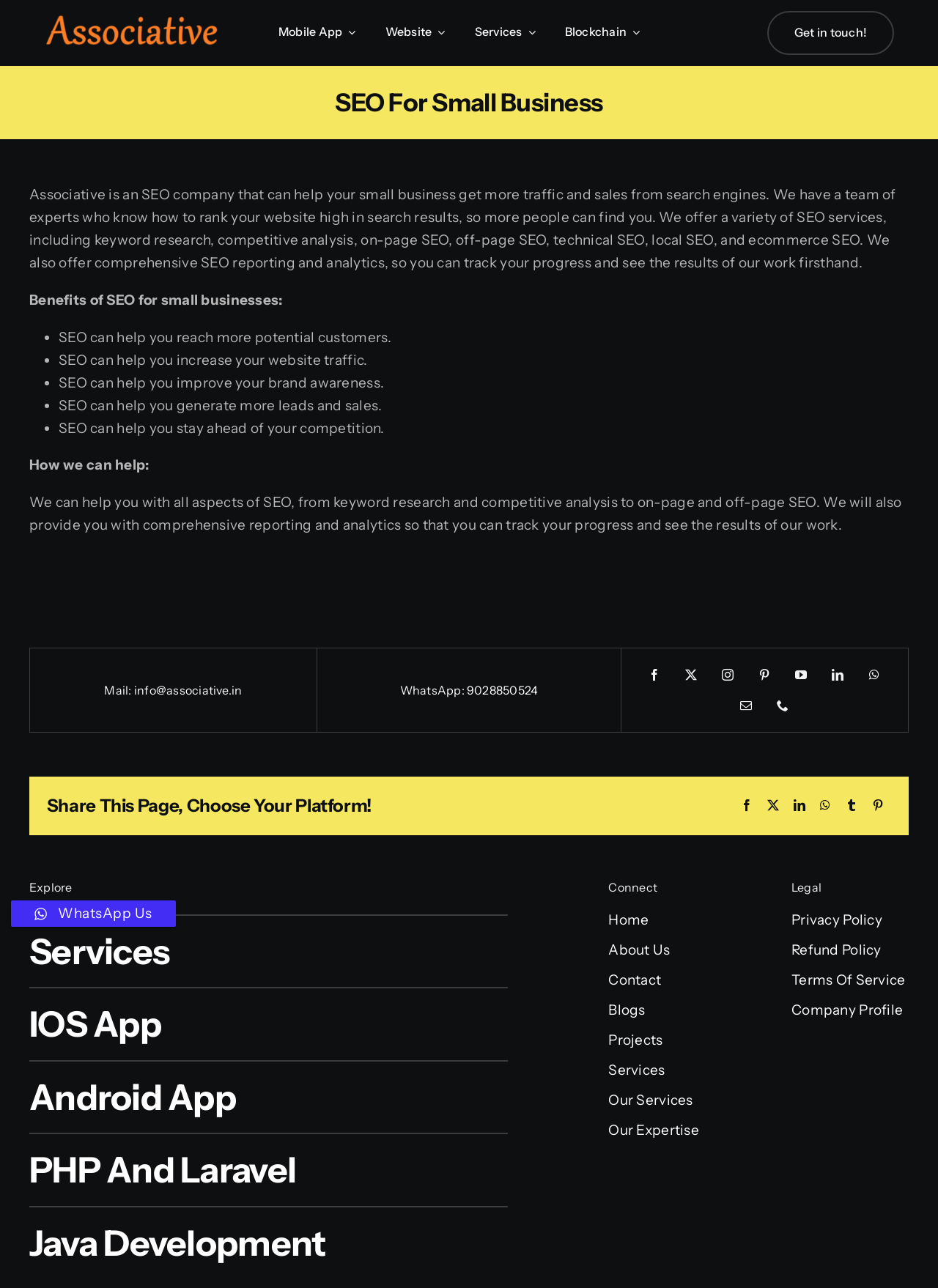Please specify the bounding box coordinates of the area that should be clicked to accomplish the following instruction: "Click on the 'WhatsApp Us' button". The coordinates should consist of four float numbers between 0 and 1, i.e., [left, top, right, bottom].

[0.062, 0.703, 0.162, 0.716]